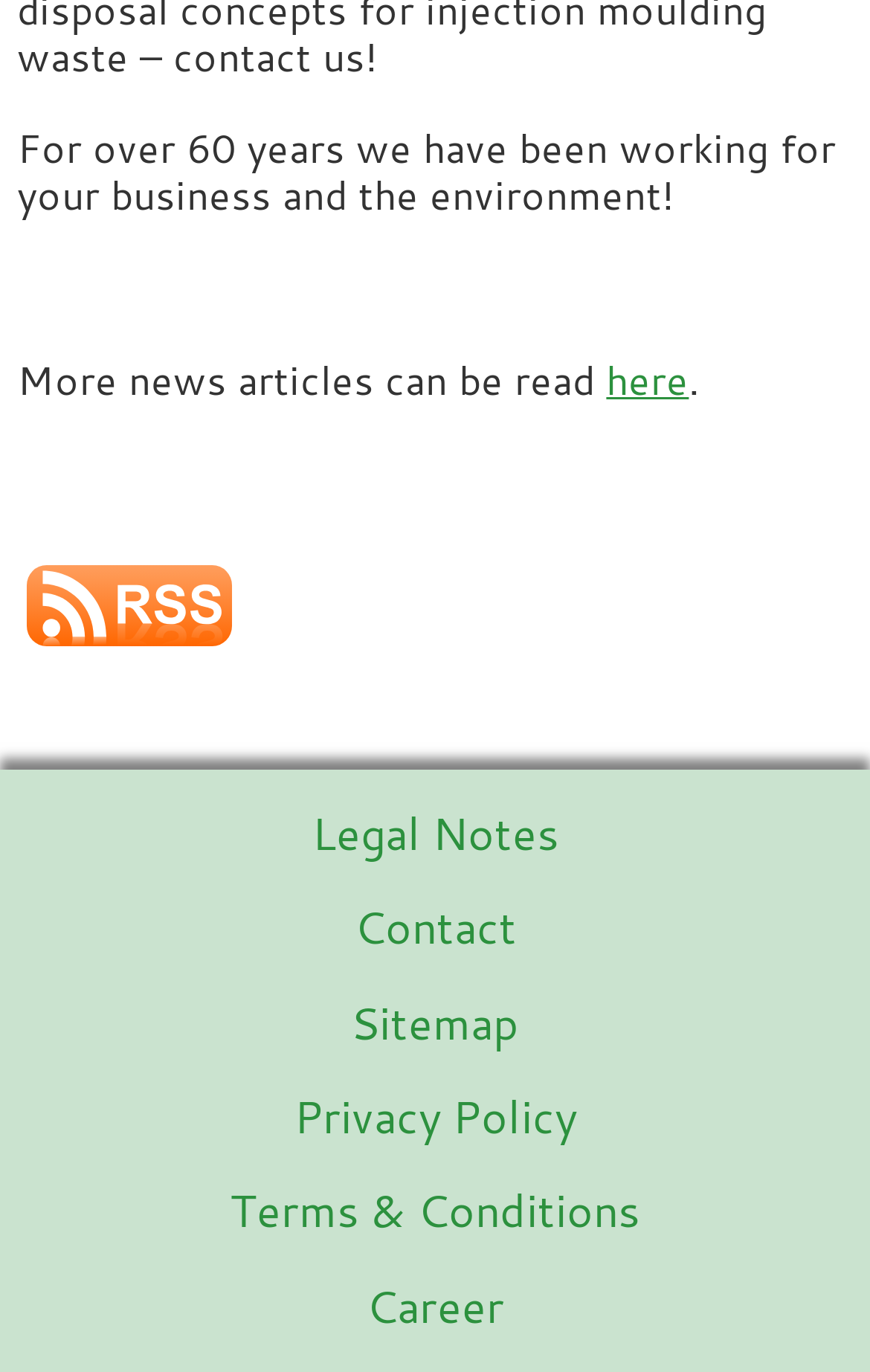Locate the bounding box coordinates of the area where you should click to accomplish the instruction: "Read more news articles".

[0.697, 0.259, 0.792, 0.296]